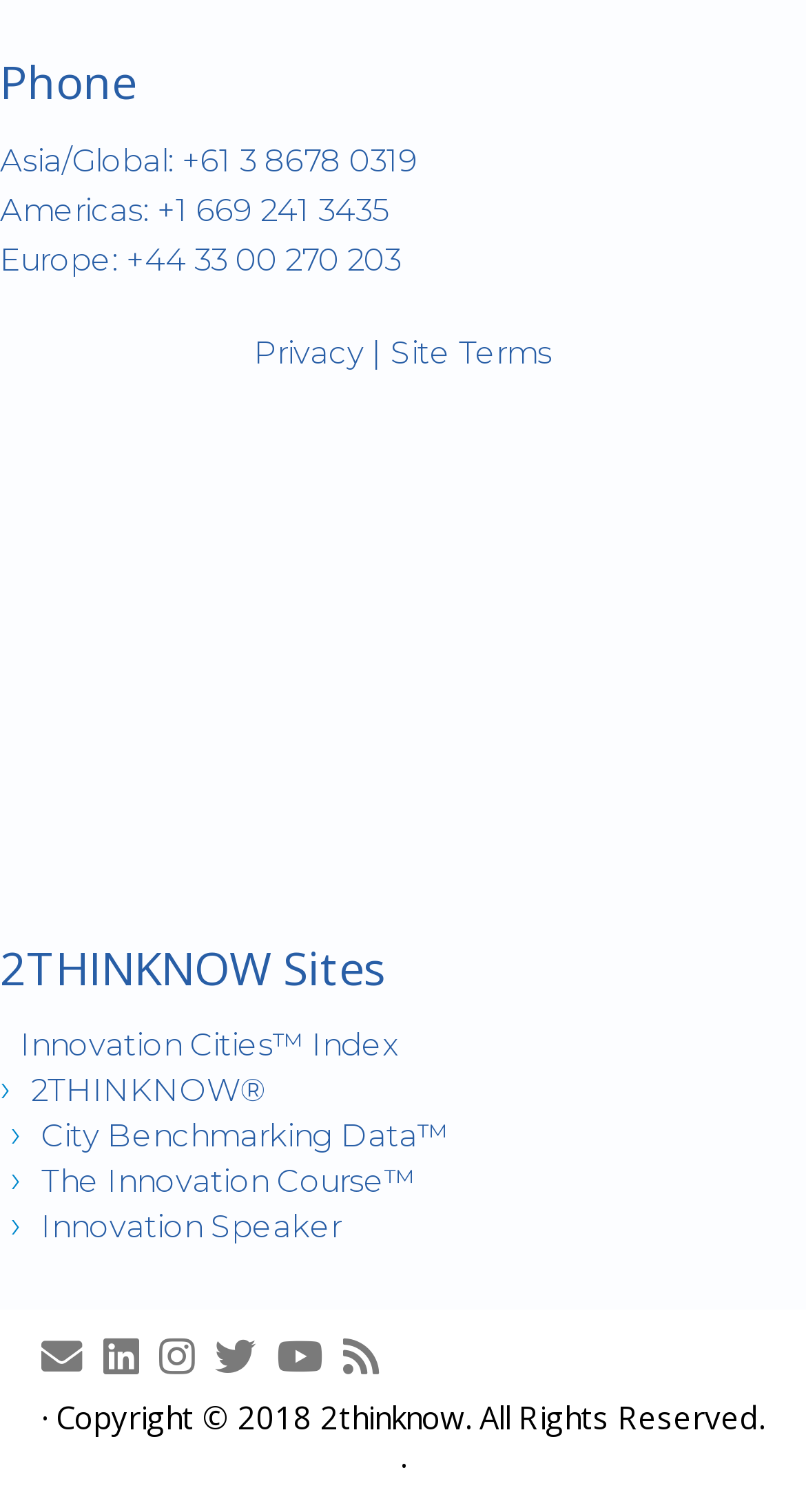Please identify the bounding box coordinates of the element's region that I should click in order to complete the following instruction: "Send an E-mail". The bounding box coordinates consist of four float numbers between 0 and 1, i.e., [left, top, right, bottom].

[0.051, 0.883, 0.128, 0.912]